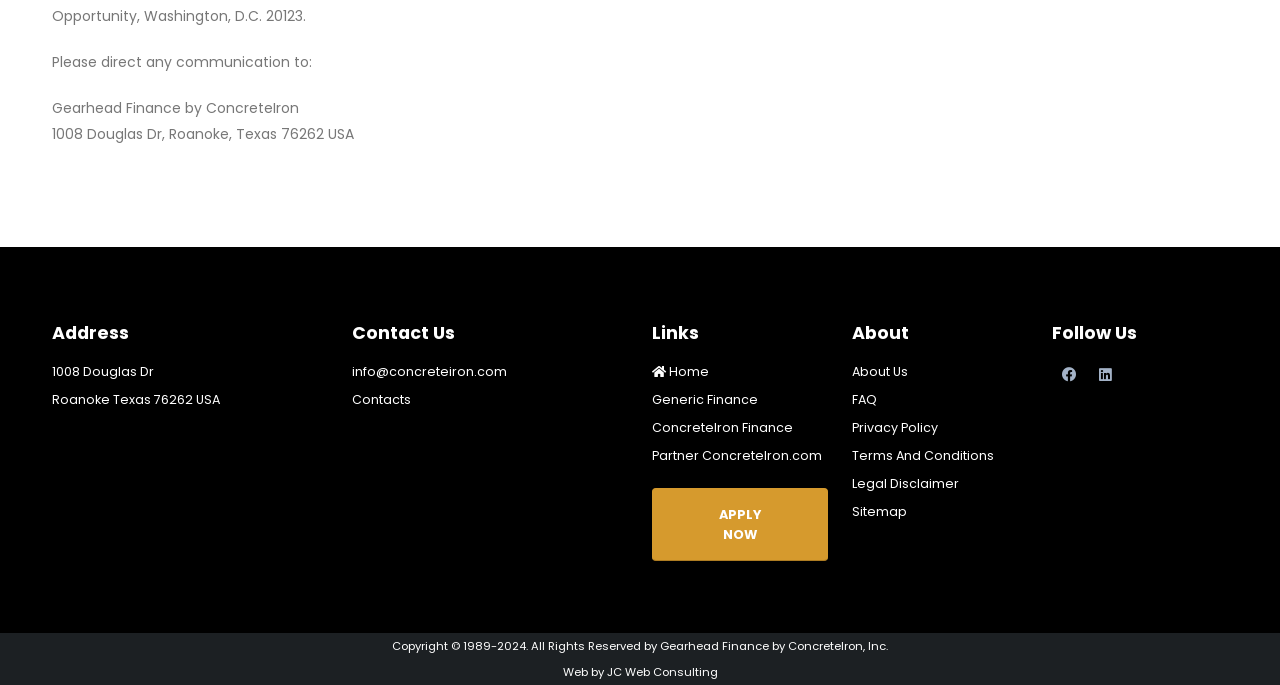Kindly determine the bounding box coordinates for the area that needs to be clicked to execute this instruction: "Learn about us".

[0.666, 0.531, 0.709, 0.555]